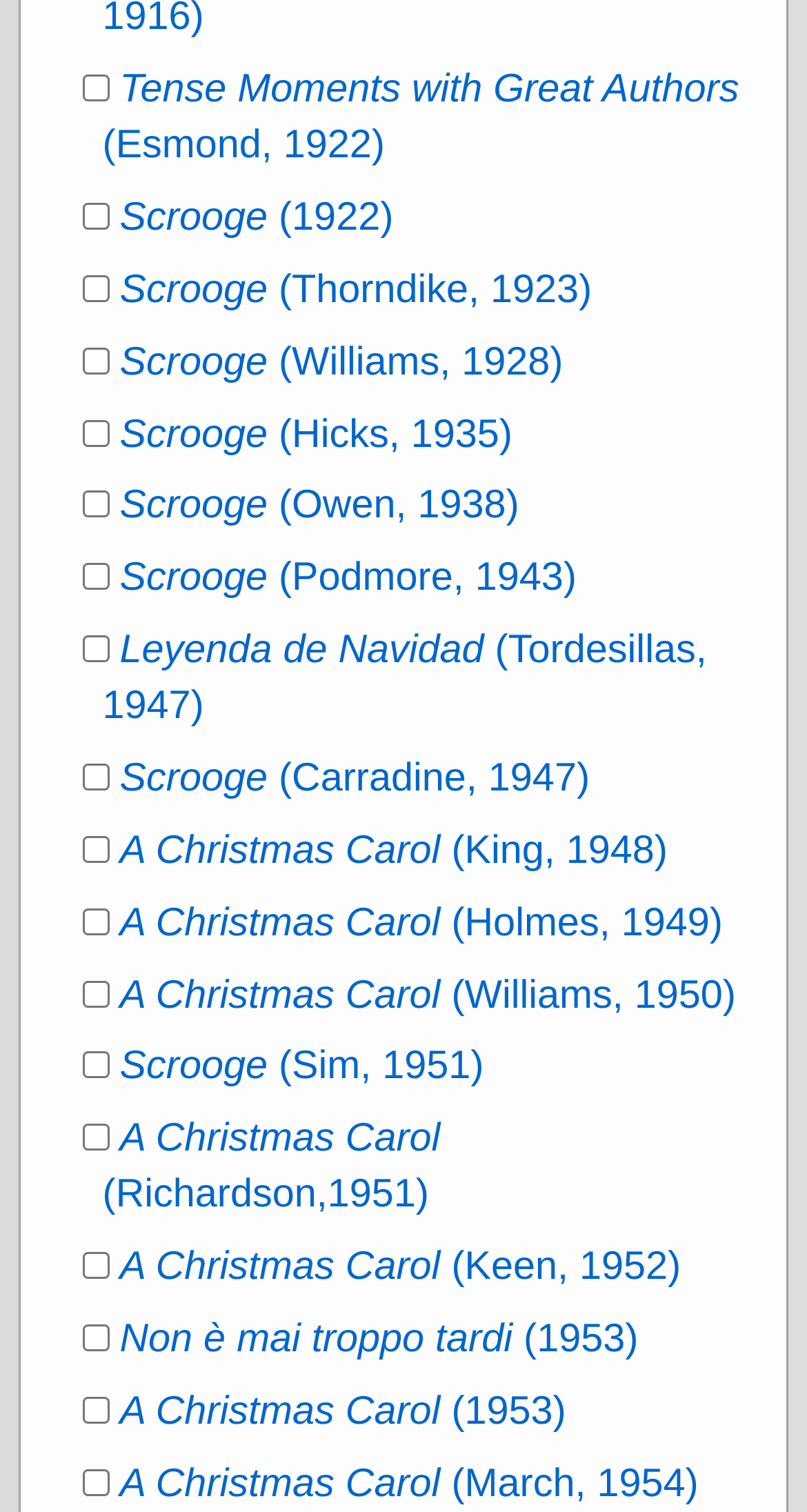Please find and report the bounding box coordinates of the element to click in order to perform the following action: "Explore 'art' category". The coordinates should be expressed as four float numbers between 0 and 1, in the format [left, top, right, bottom].

[0.695, 0.417, 0.743, 0.441]